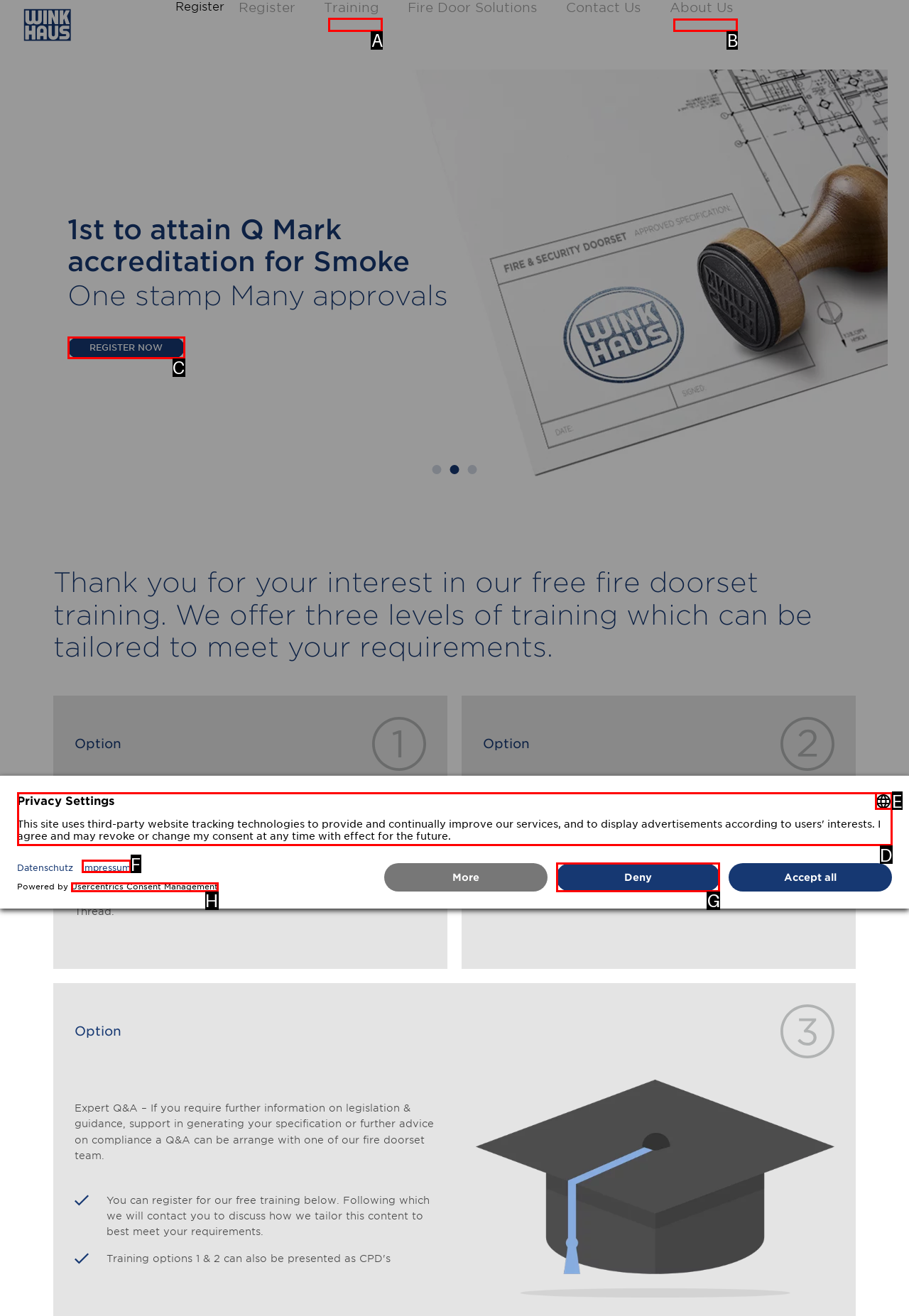Point out which UI element to click to complete this task: Click Training
Answer with the letter corresponding to the right option from the available choices.

A